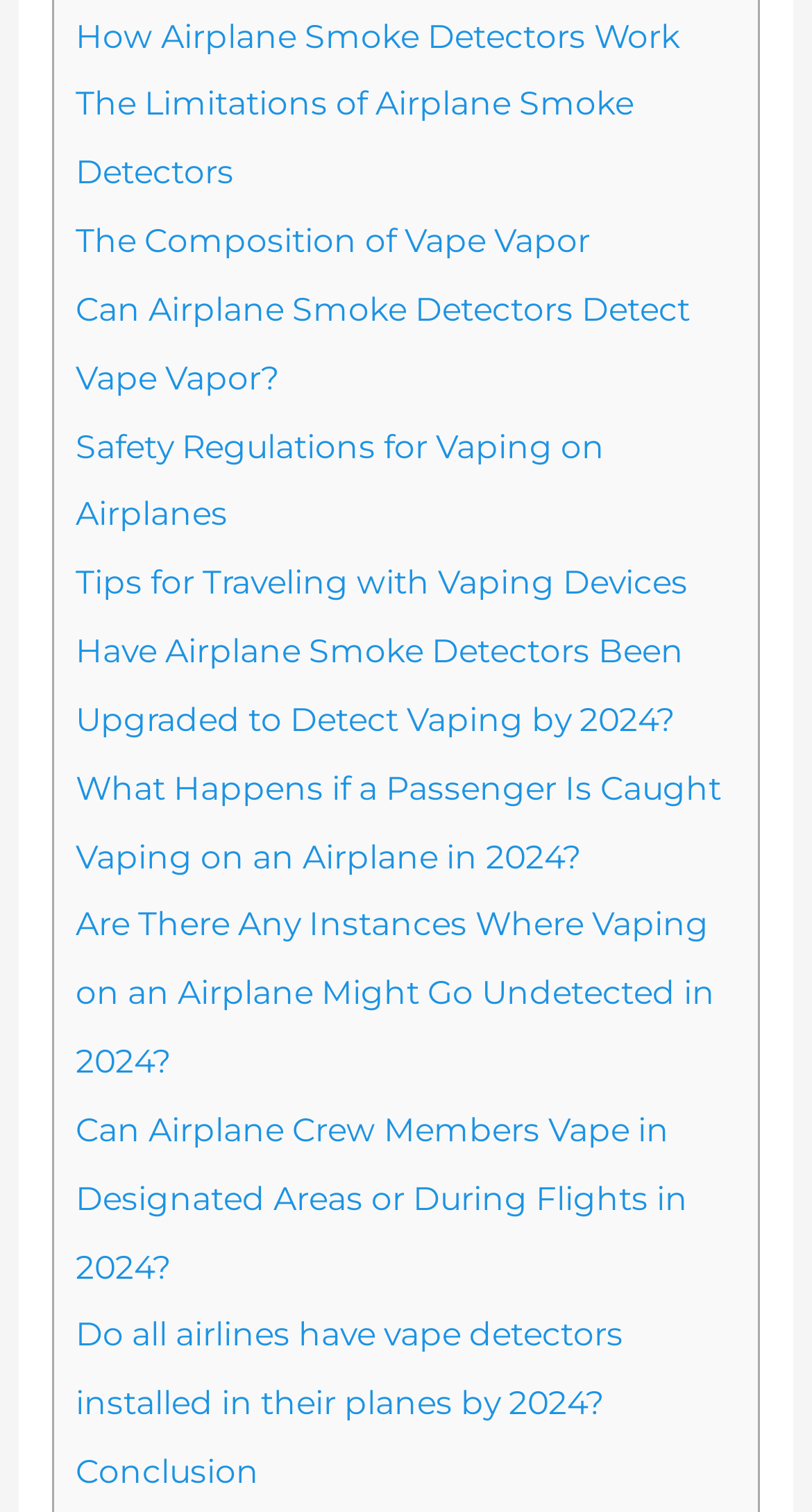Find the bounding box coordinates for the HTML element described as: "Conclusion". The coordinates should consist of four float values between 0 and 1, i.e., [left, top, right, bottom].

[0.093, 0.96, 0.319, 0.986]